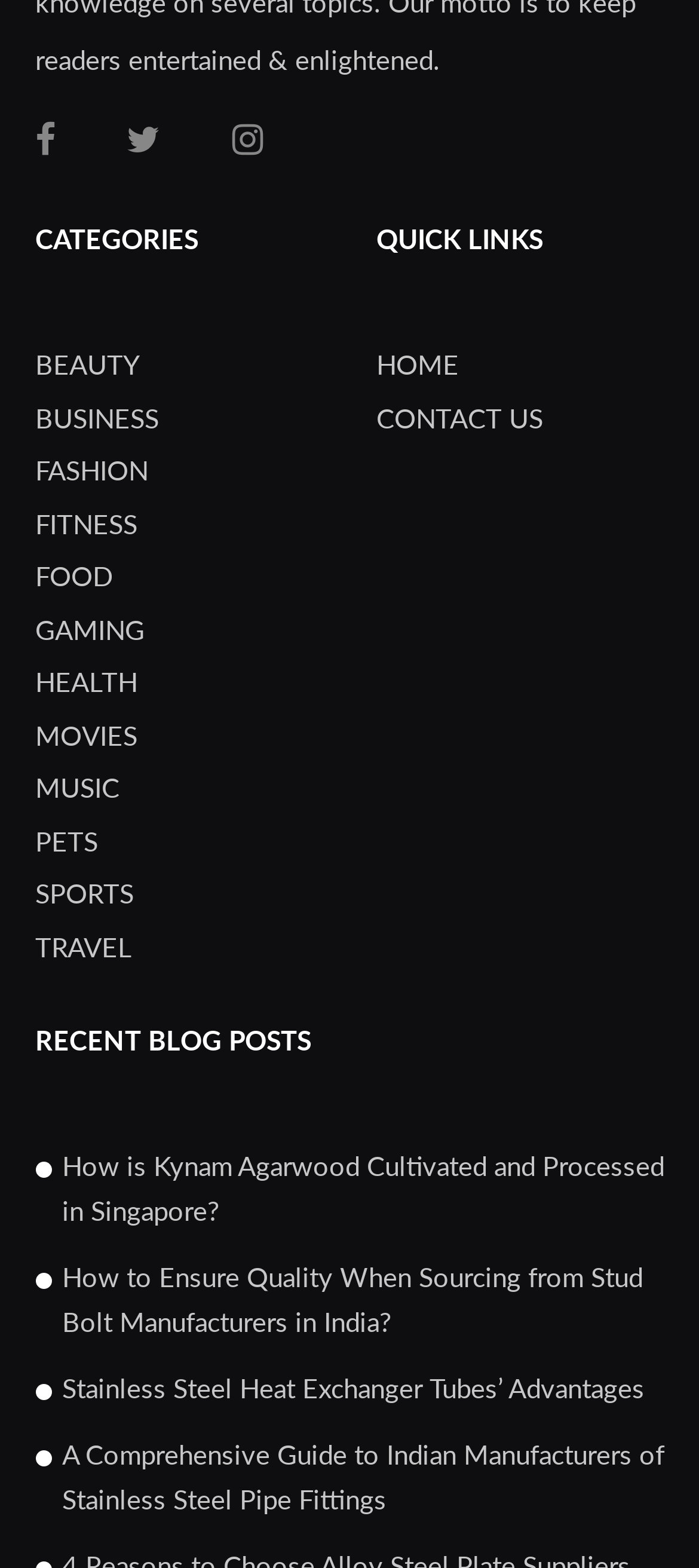Please locate the bounding box coordinates of the region I need to click to follow this instruction: "Explore FASHION category".

[0.05, 0.287, 0.212, 0.313]